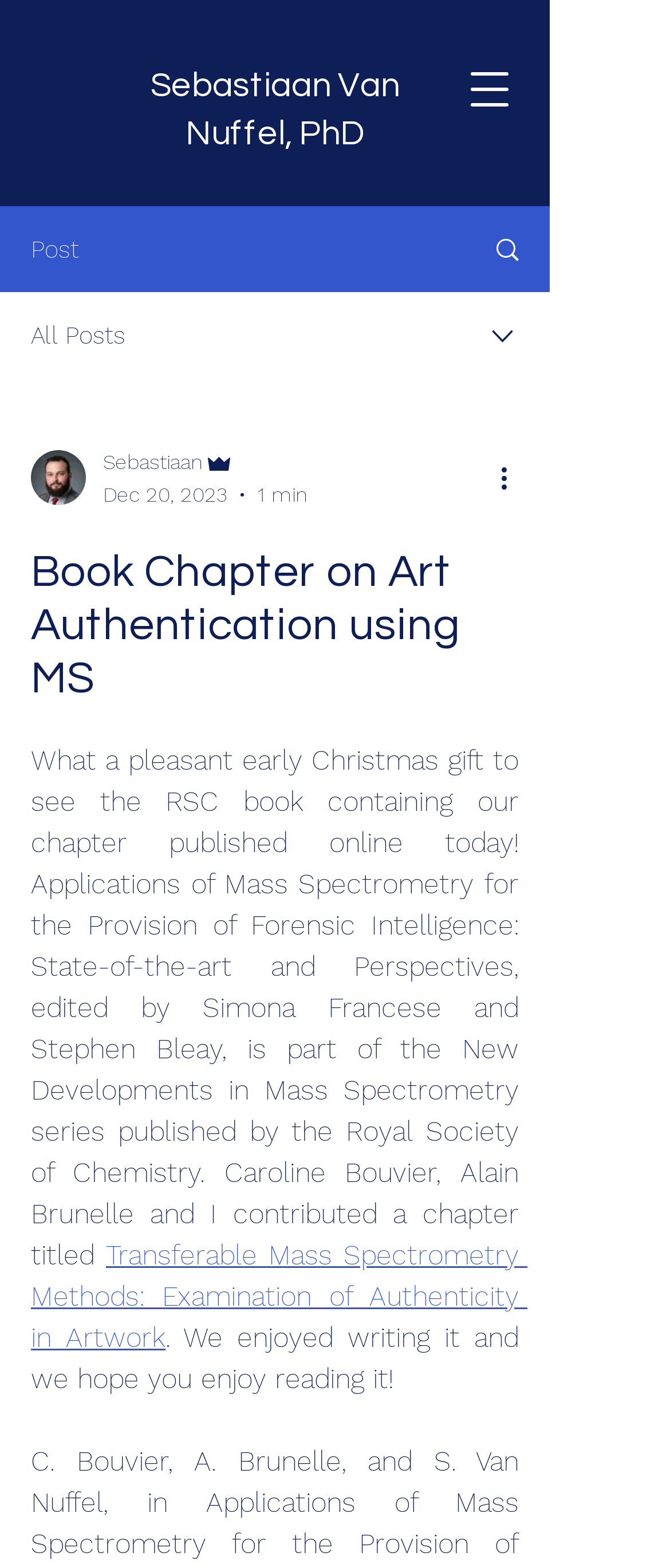Kindly respond to the following question with a single word or a brief phrase: 
When was the post published?

Dec 20, 2023